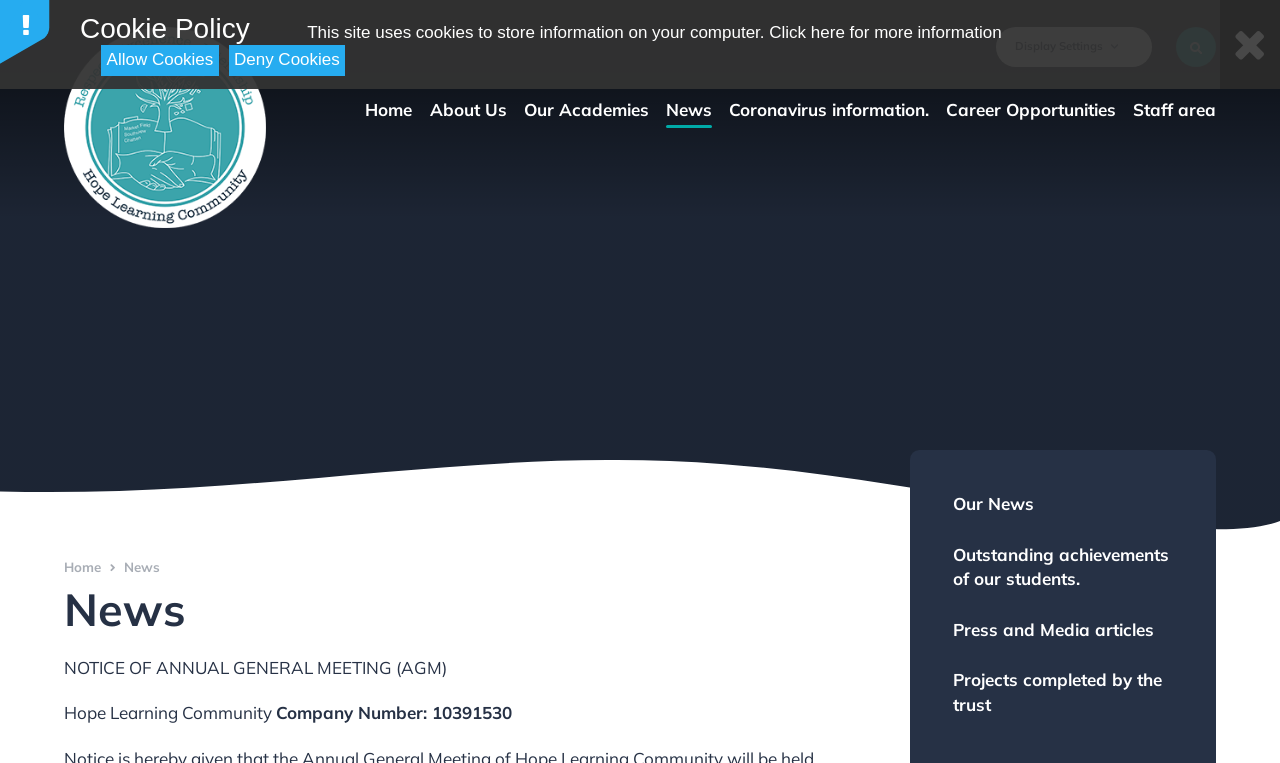Given the description "Wallets & More", provide the bounding box coordinates of the corresponding UI element.

None